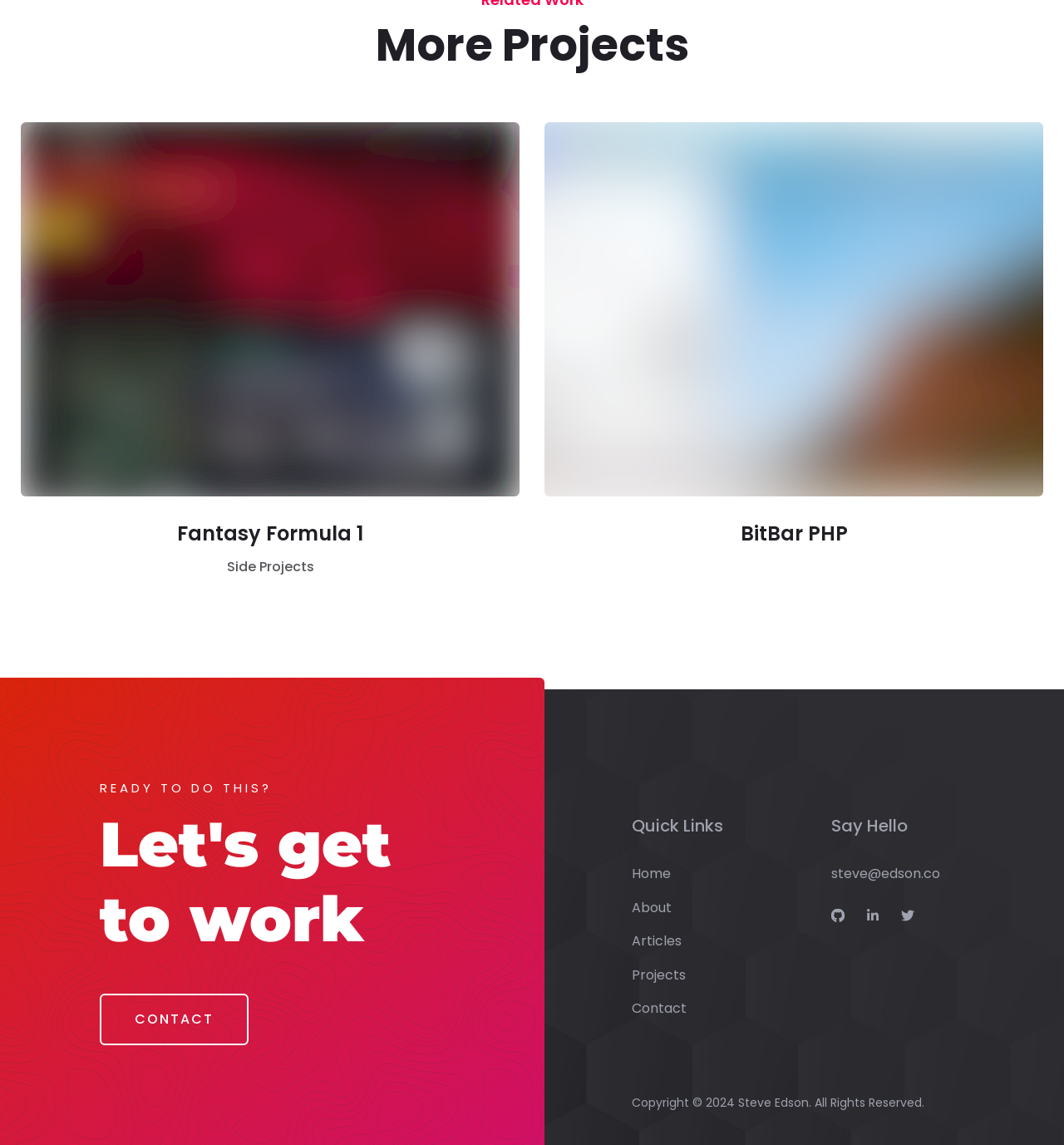Can you determine the bounding box coordinates of the area that needs to be clicked to fulfill the following instruction: "visit BitBar PHP"?

[0.696, 0.454, 0.796, 0.478]